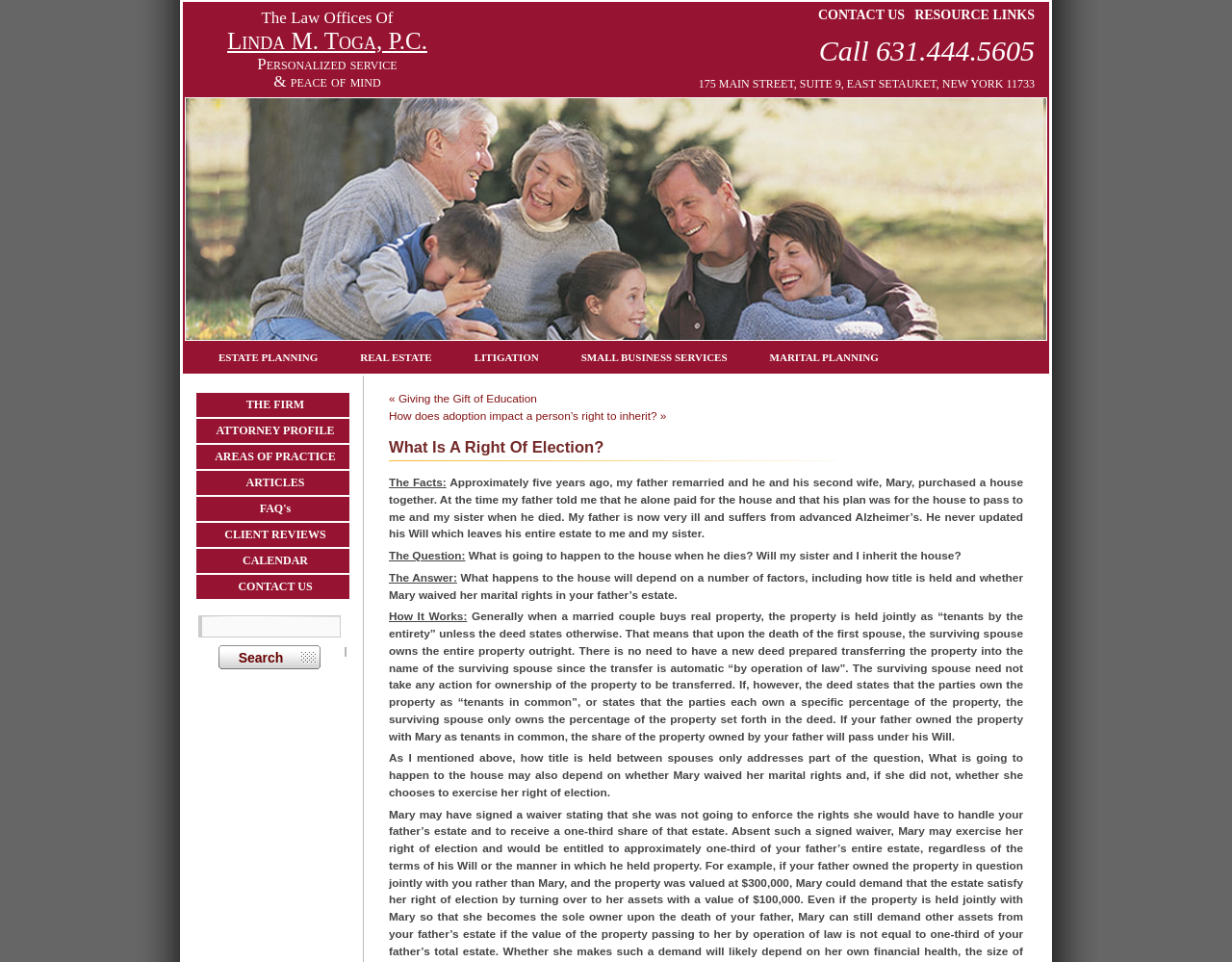Bounding box coordinates are specified in the format (top-left x, top-left y, bottom-right x, bottom-right y). All values are floating point numbers bounded between 0 and 1. Please provide the bounding box coordinate of the region this sentence describes: Real Estate

[0.291, 0.359, 0.351, 0.384]